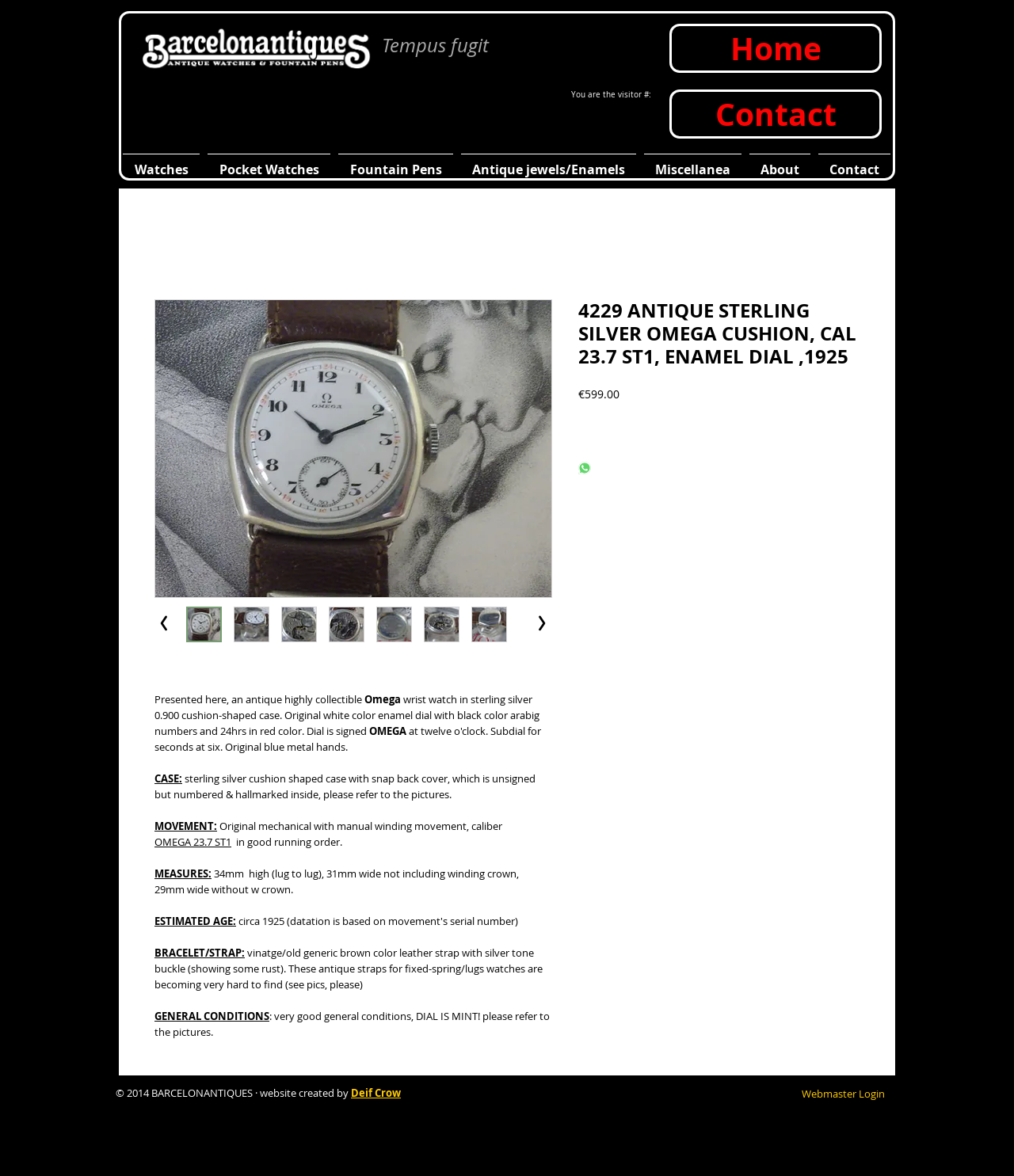What is the estimated age of the watch?
Respond to the question with a single word or phrase according to the image.

1925